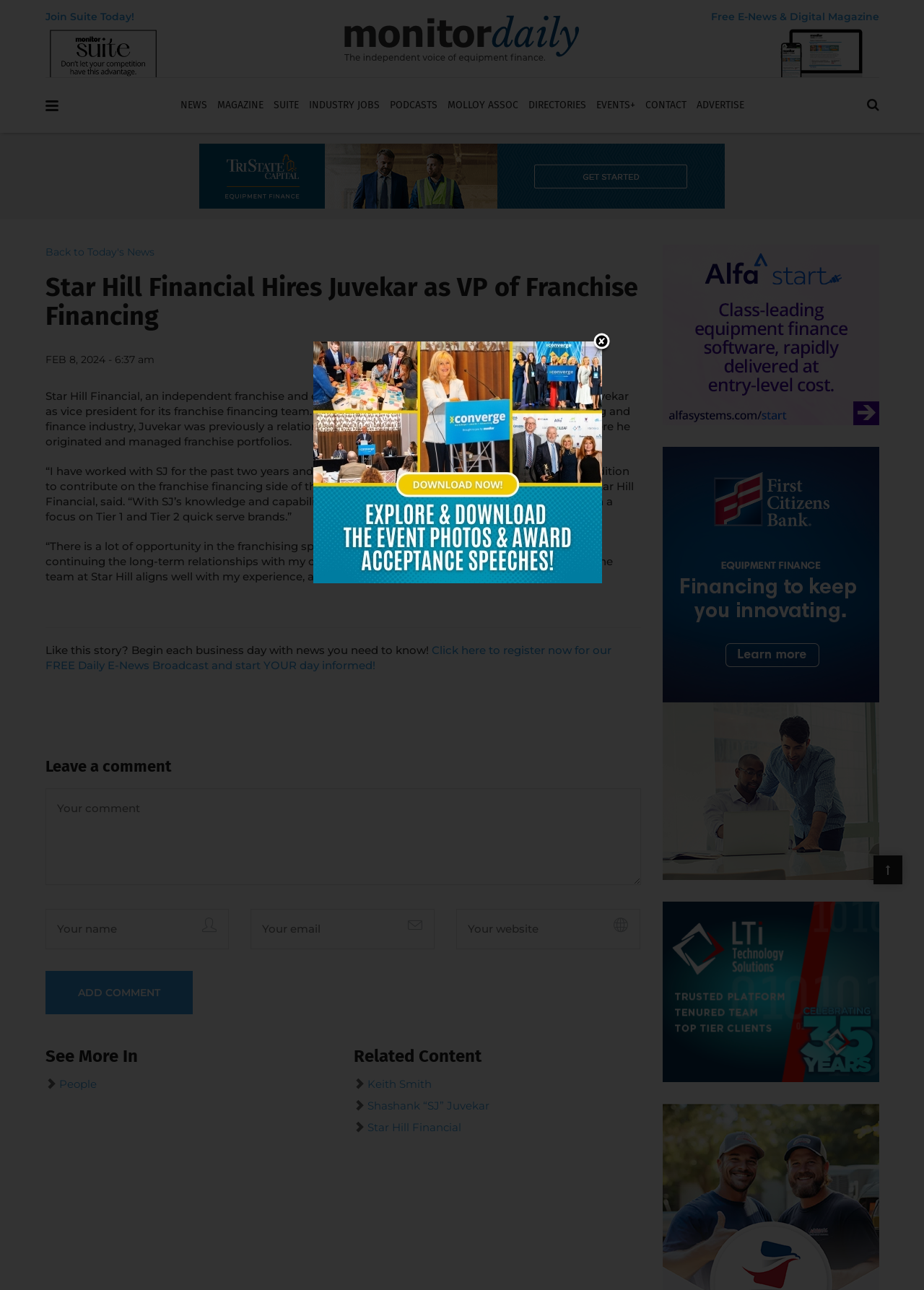What is the name of the president and partner of Star Hill Financial?
Relying on the image, give a concise answer in one word or a brief phrase.

Keith Smith